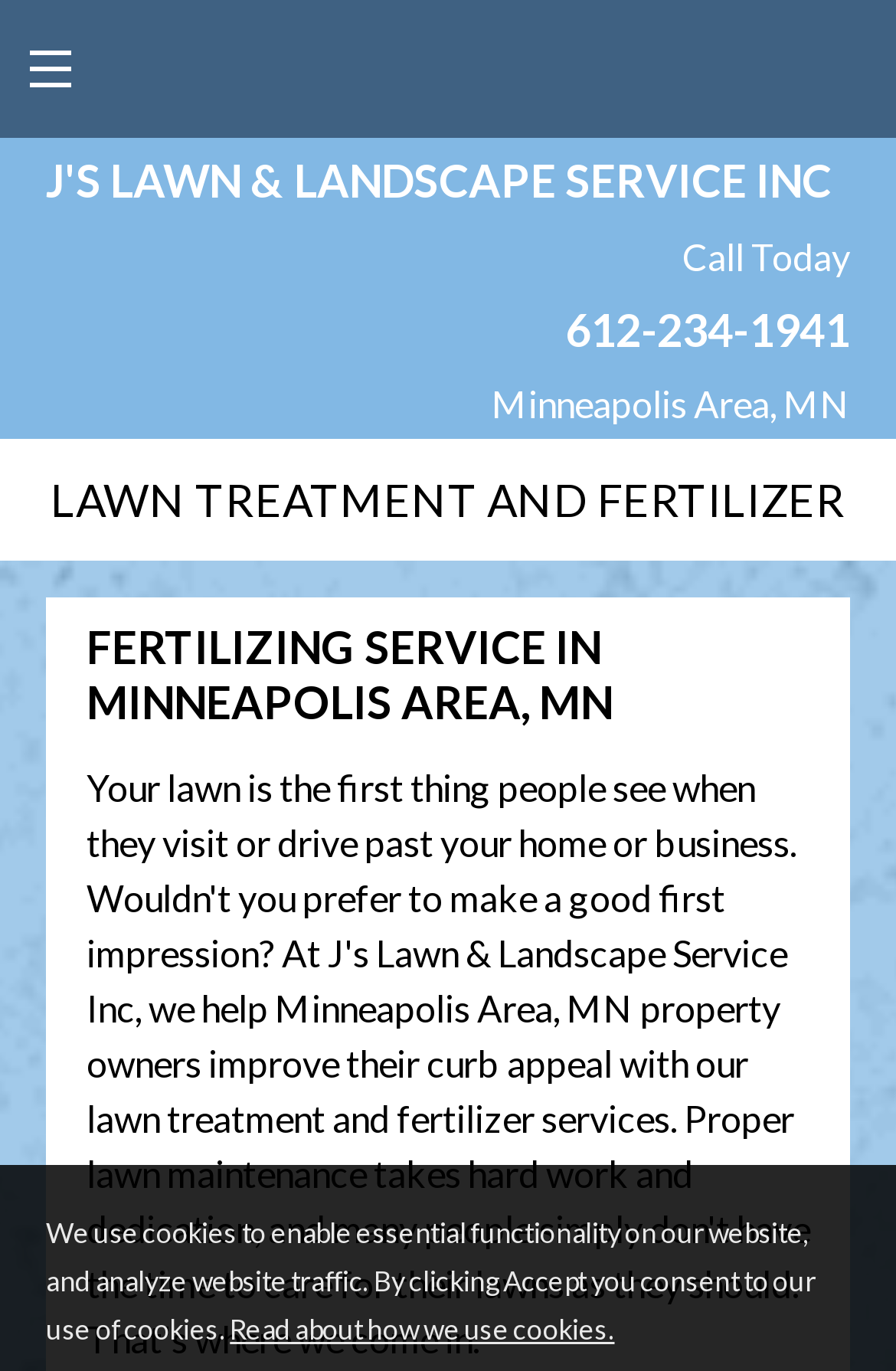What is the specific service provided by Js Lawn & Landscape Service Inc in Minneapolis Area, MN?
Answer the question with a thorough and detailed explanation.

I found the specific service by looking at the heading element that contains the service type, which is 'FERTILIZING SERVICE IN MINNEAPOLIS AREA, MN'. This element is located below the company name and phone number.